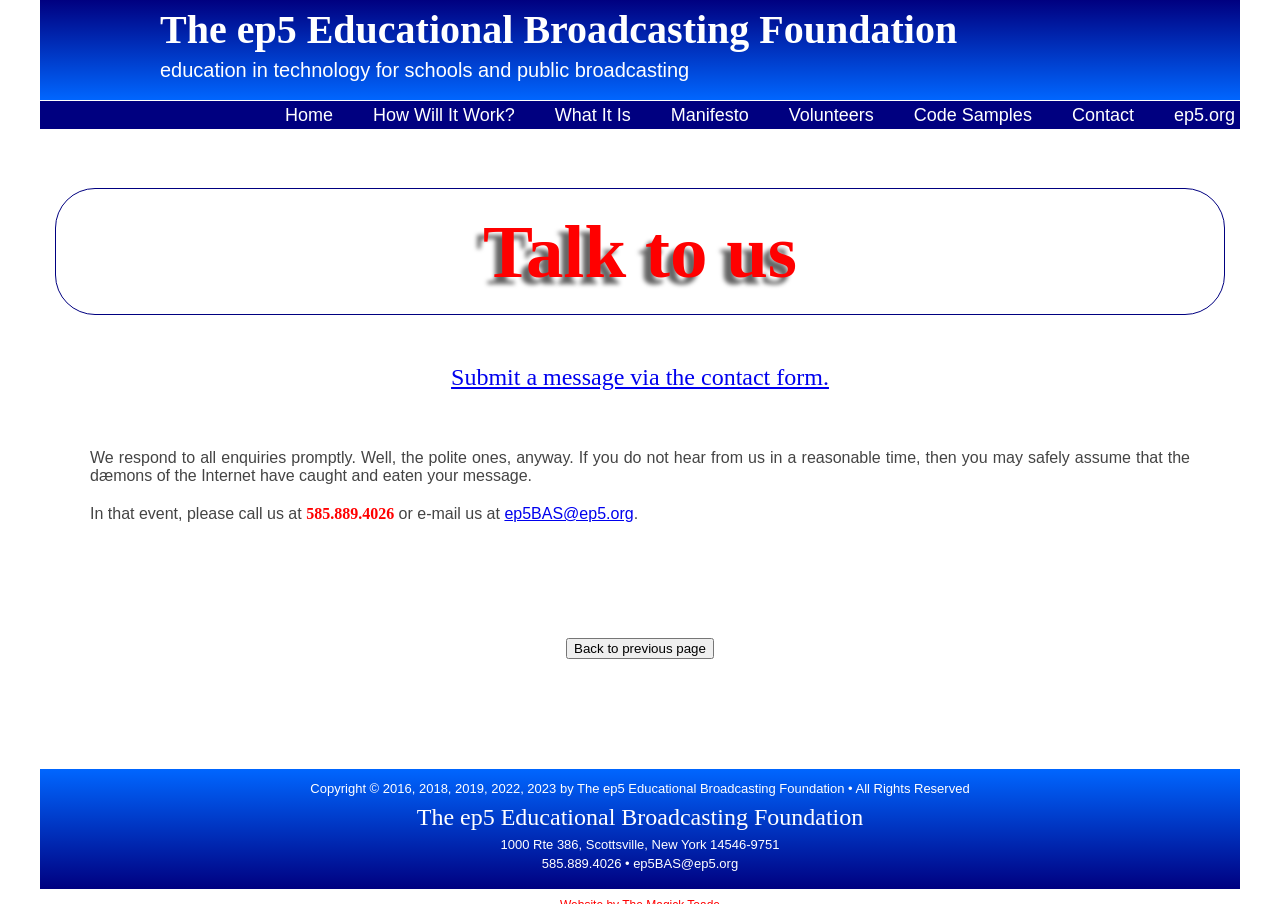Given the element description: "What It Is", predict the bounding box coordinates of this UI element. The coordinates must be four float numbers between 0 and 1, given as [left, top, right, bottom].

[0.429, 0.112, 0.497, 0.143]